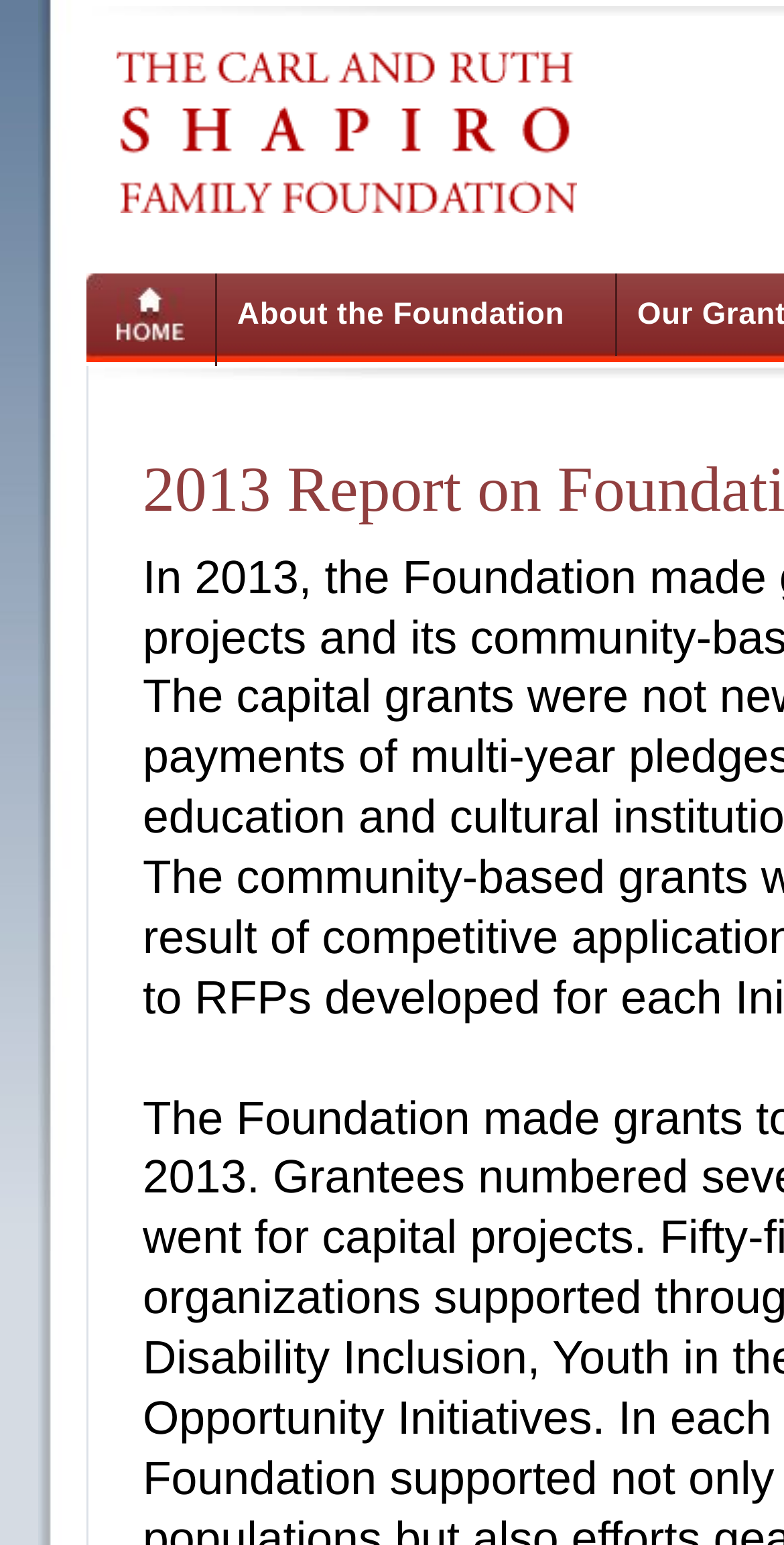Identify the headline of the webpage and generate its text content.

2013 Report on Foundation Activities